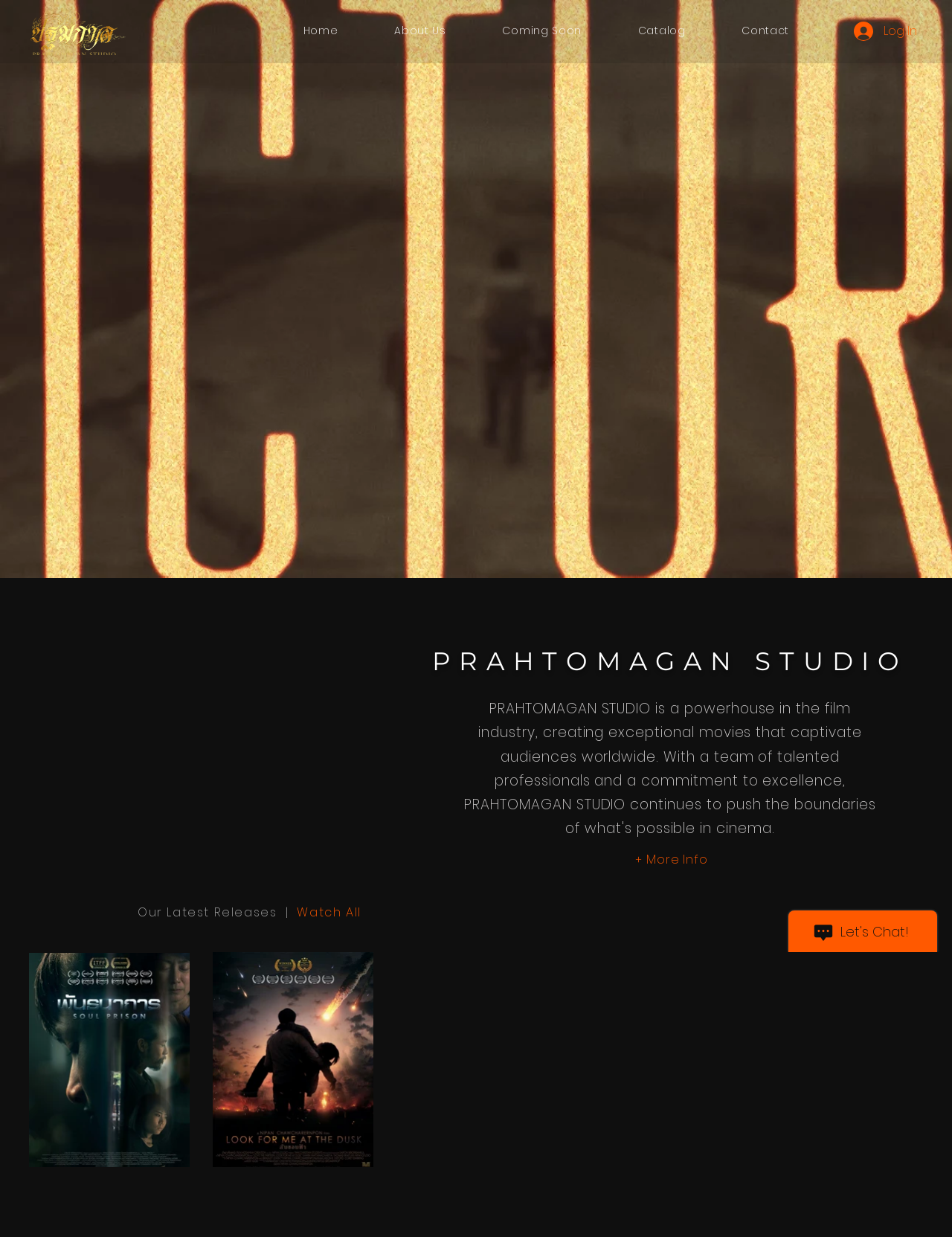Please identify the coordinates of the bounding box that should be clicked to fulfill this instruction: "go to home page".

None